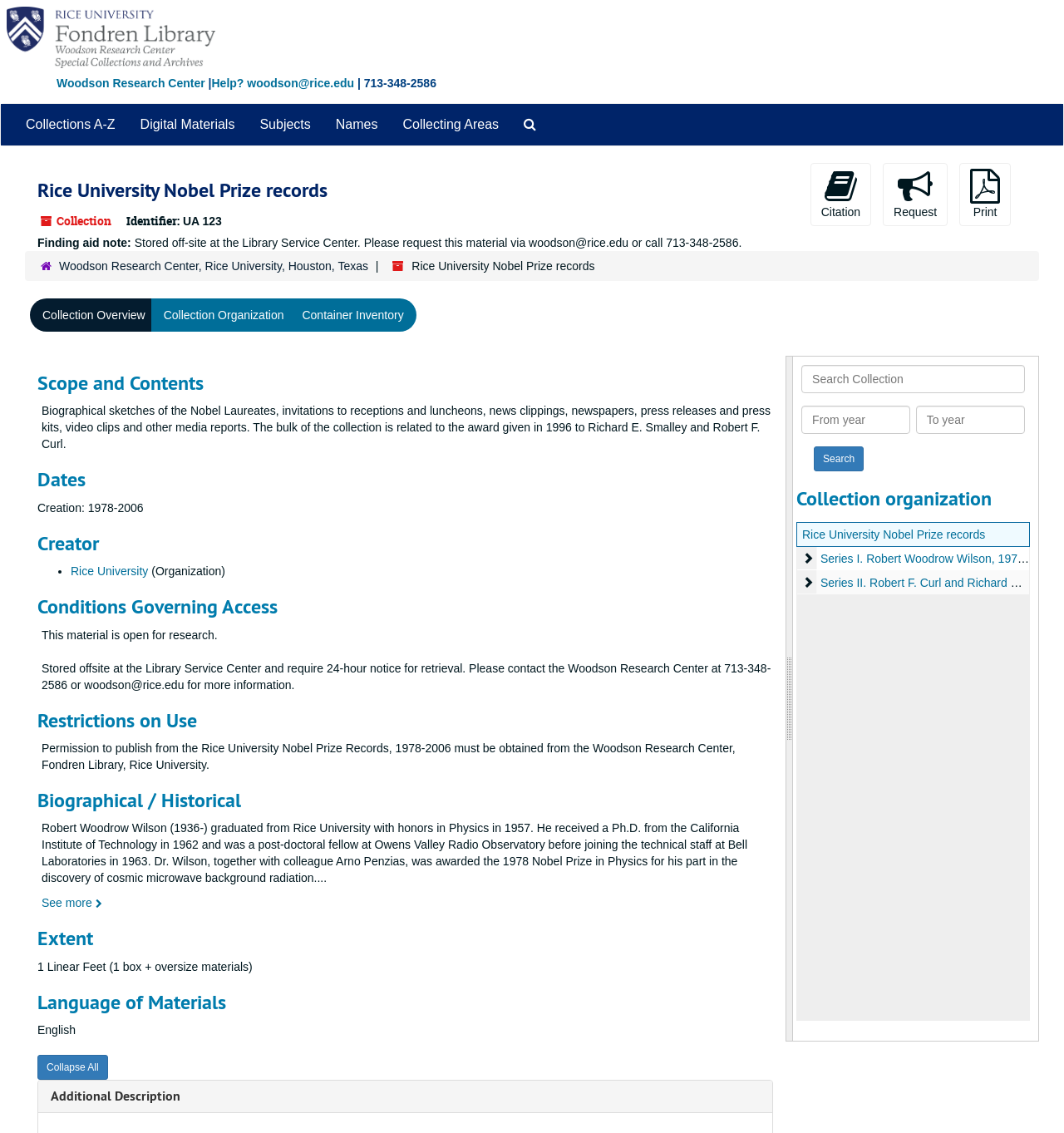Using the provided description: "Collecting Areas", find the bounding box coordinates of the corresponding UI element. The output should be four float numbers between 0 and 1, in the format [left, top, right, bottom].

[0.367, 0.092, 0.481, 0.128]